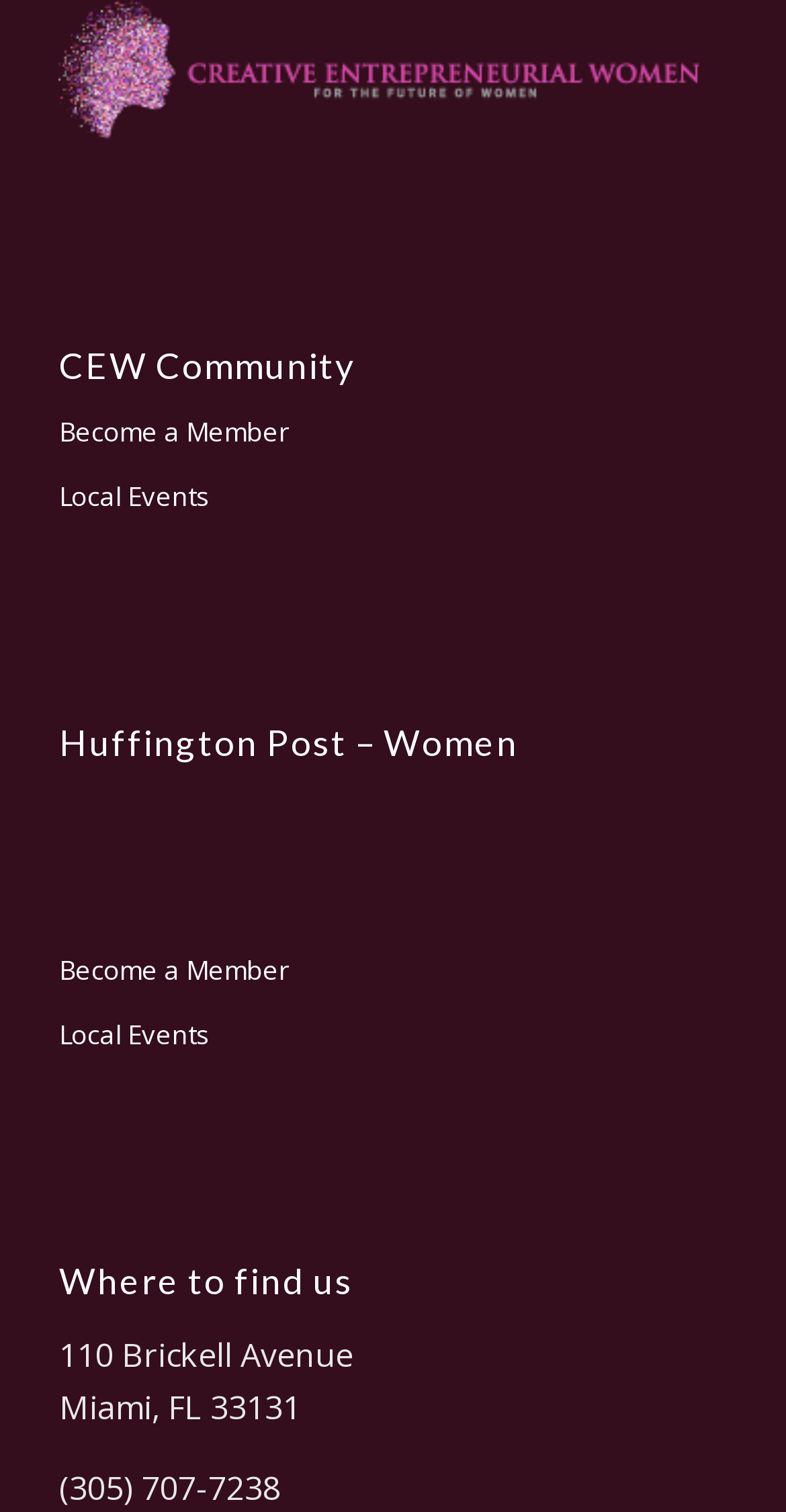What is the address of the community?
Examine the webpage screenshot and provide an in-depth answer to the question.

The address of the community can be found in the static text element with the text '110 Brickell Avenue' located at the bottom of the webpage, with a bounding box of [0.075, 0.881, 0.449, 0.91].